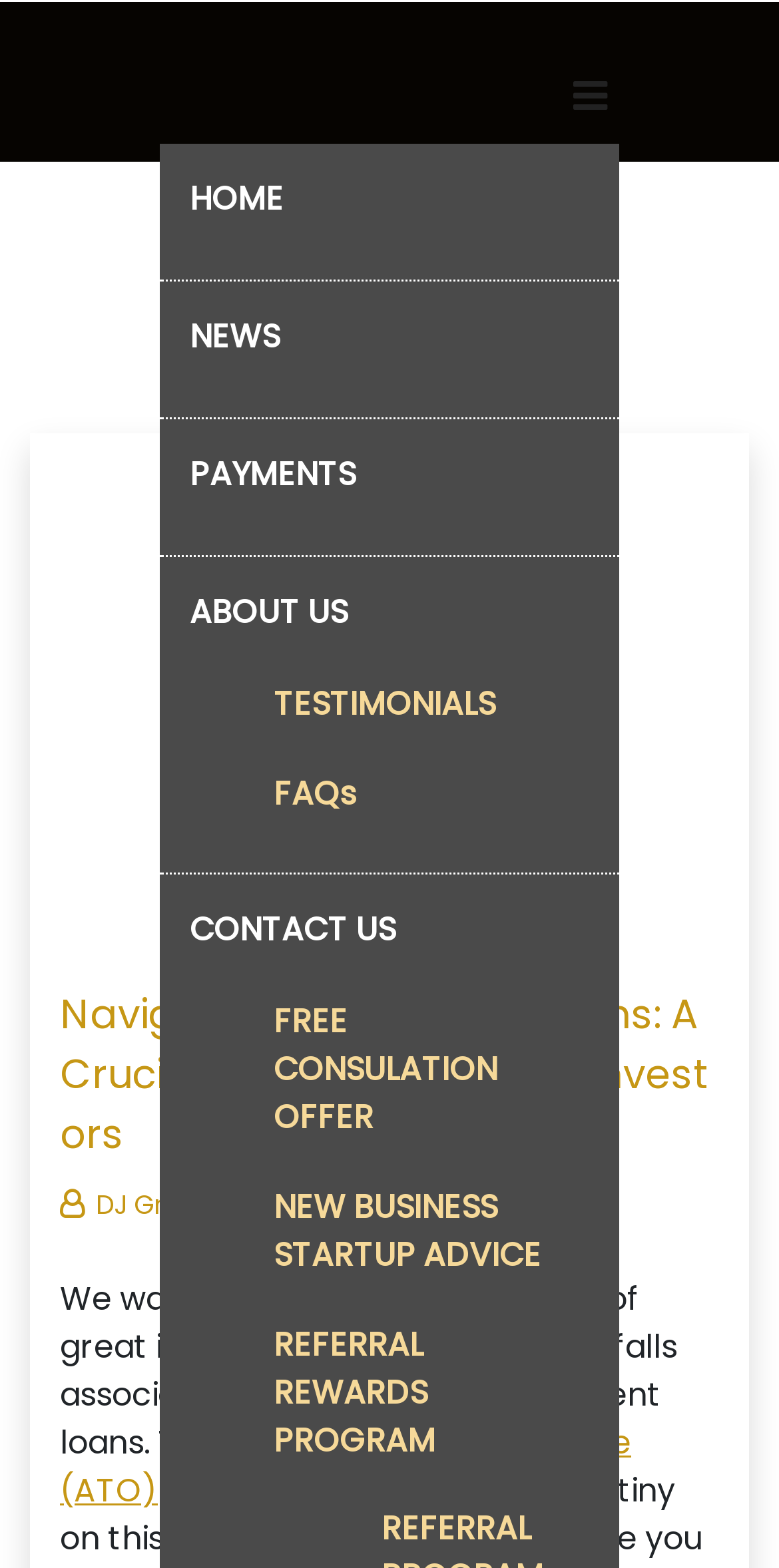Identify the bounding box coordinates of the clickable region necessary to fulfill the following instruction: "Learn more about the Australian Taxation Office (ATO)". The bounding box coordinates should be four float numbers between 0 and 1, i.e., [left, top, right, bottom].

[0.077, 0.905, 0.81, 0.965]